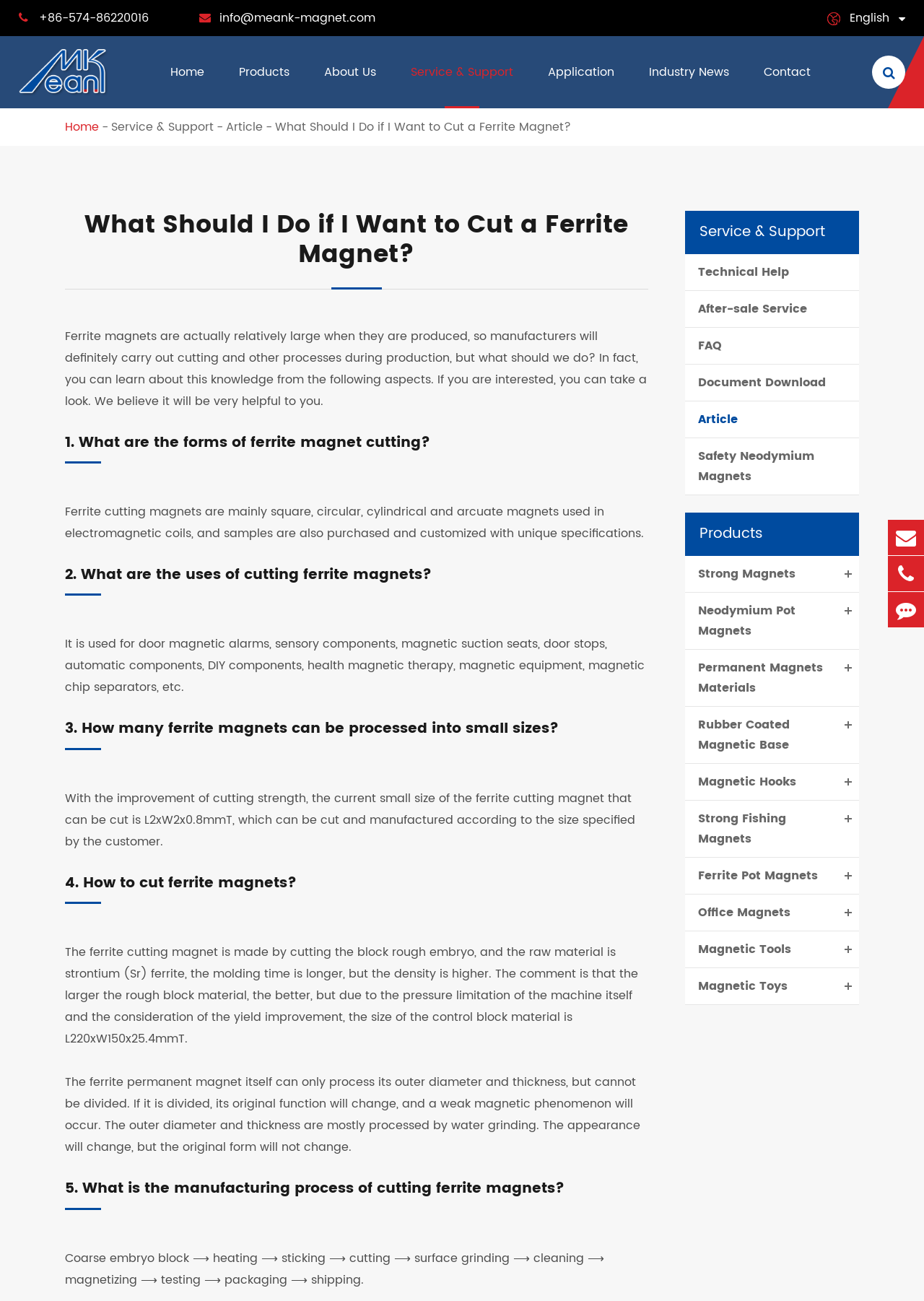Determine the coordinates of the bounding box that should be clicked to complete the instruction: "read the 'What Should I Do if I Want to Cut a Ferrite Magnet?' article". The coordinates should be represented by four float numbers between 0 and 1: [left, top, right, bottom].

[0.298, 0.09, 0.618, 0.105]